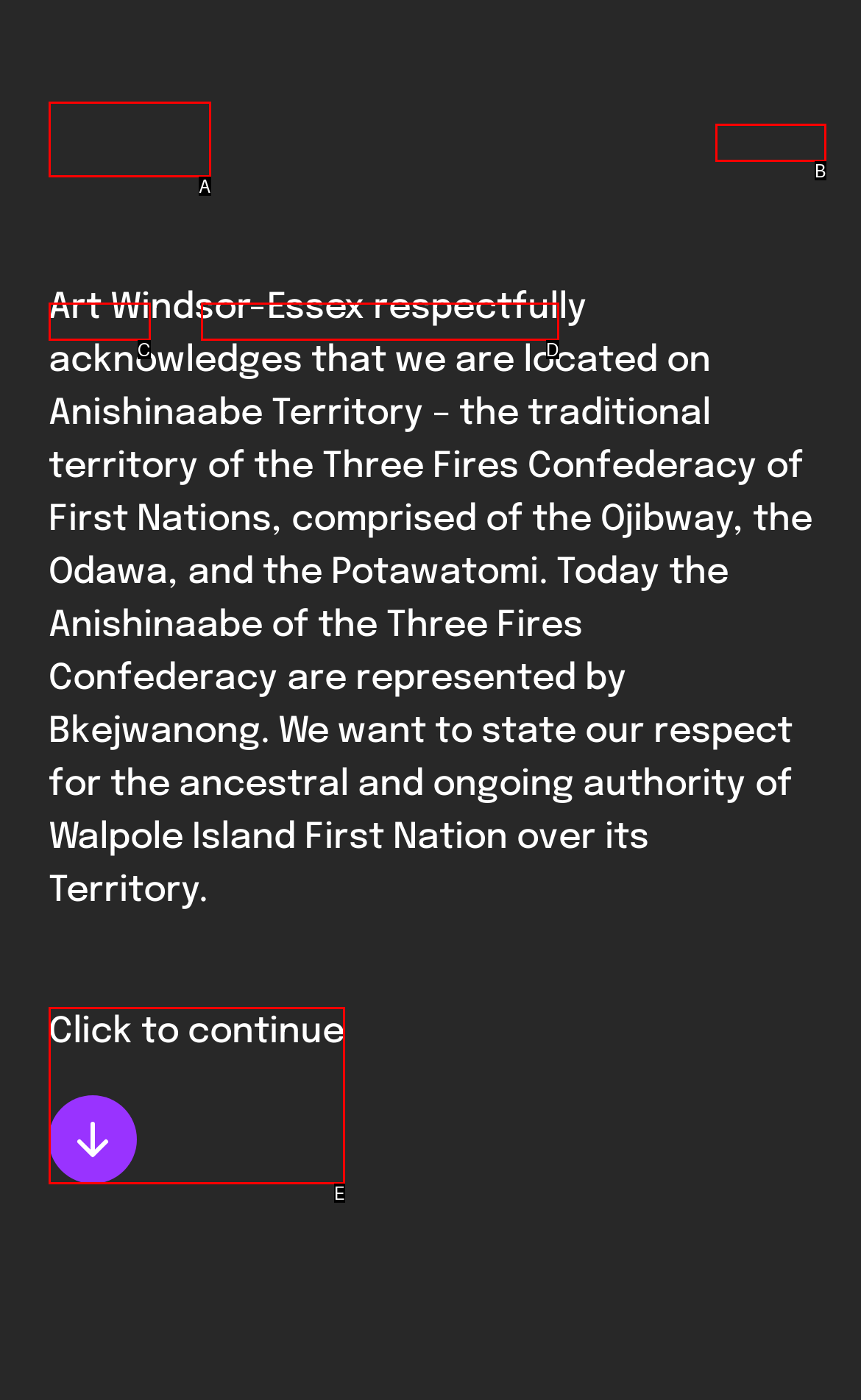Select the appropriate option that fits: Home
Reply with the letter of the correct choice.

C